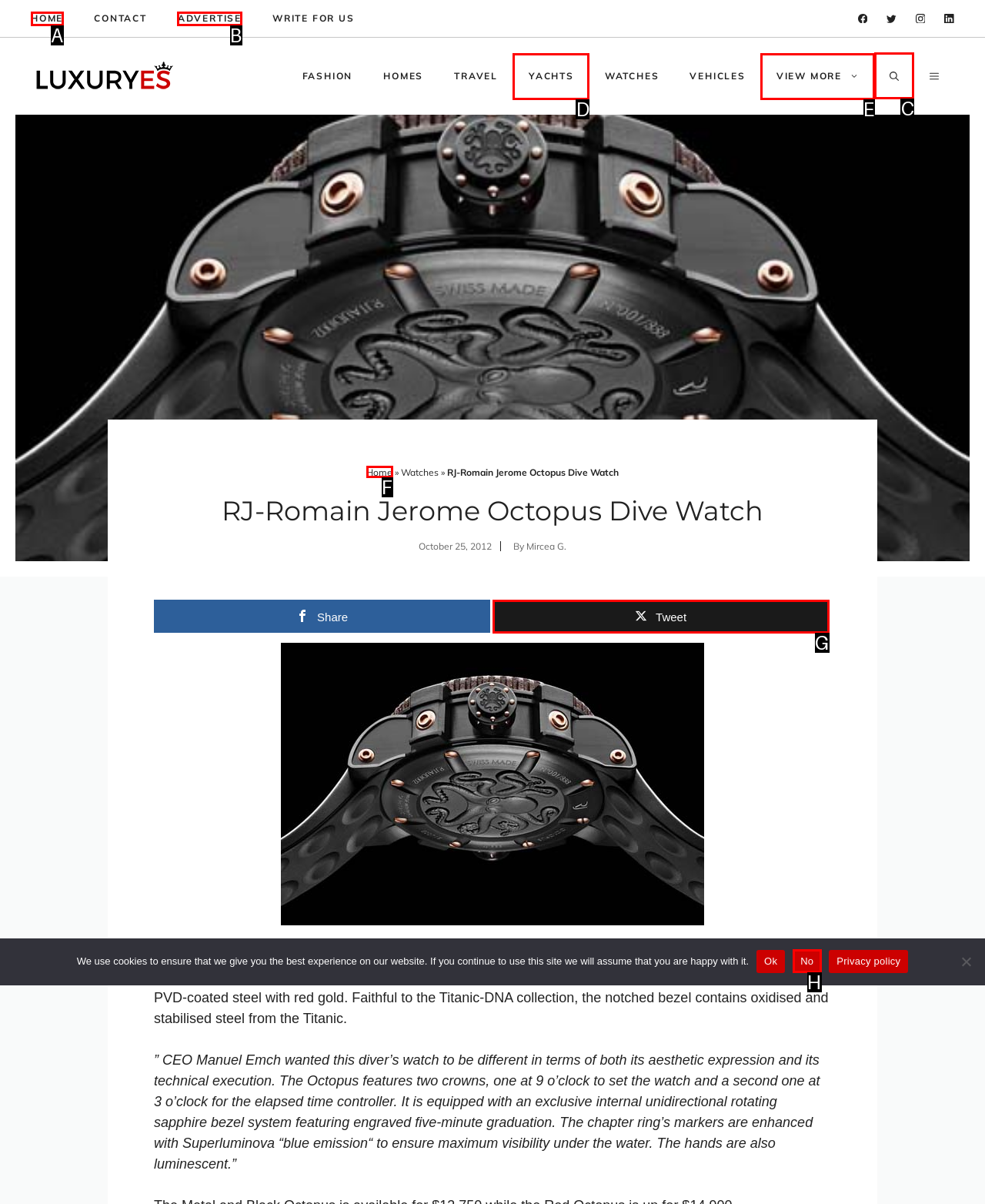Tell me which one HTML element I should click to complete the following task: Open the search panel Answer with the option's letter from the given choices directly.

C